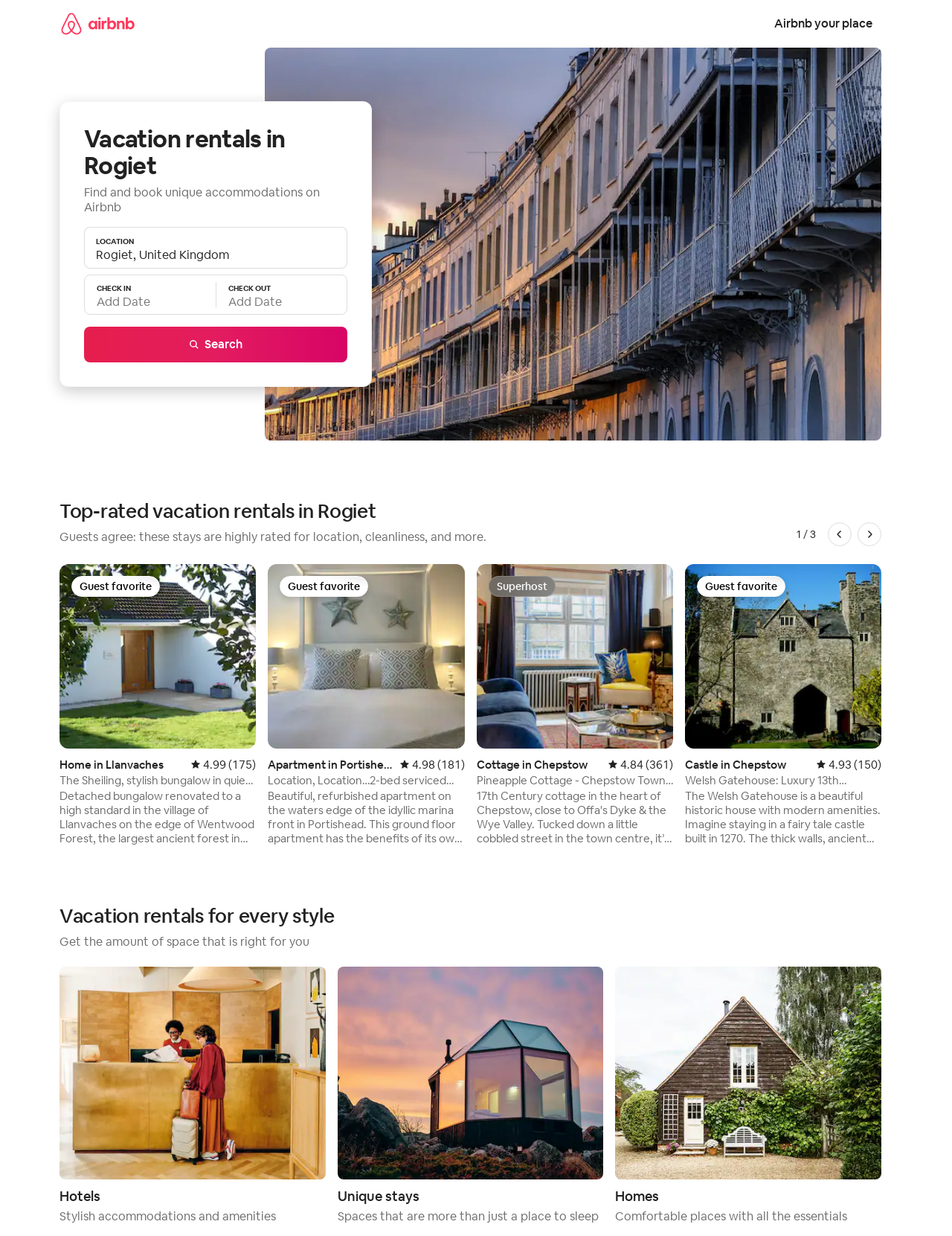What is the minimum price per night for a rental in Rogiet?
Refer to the screenshot and answer in one word or phrase.

￥145